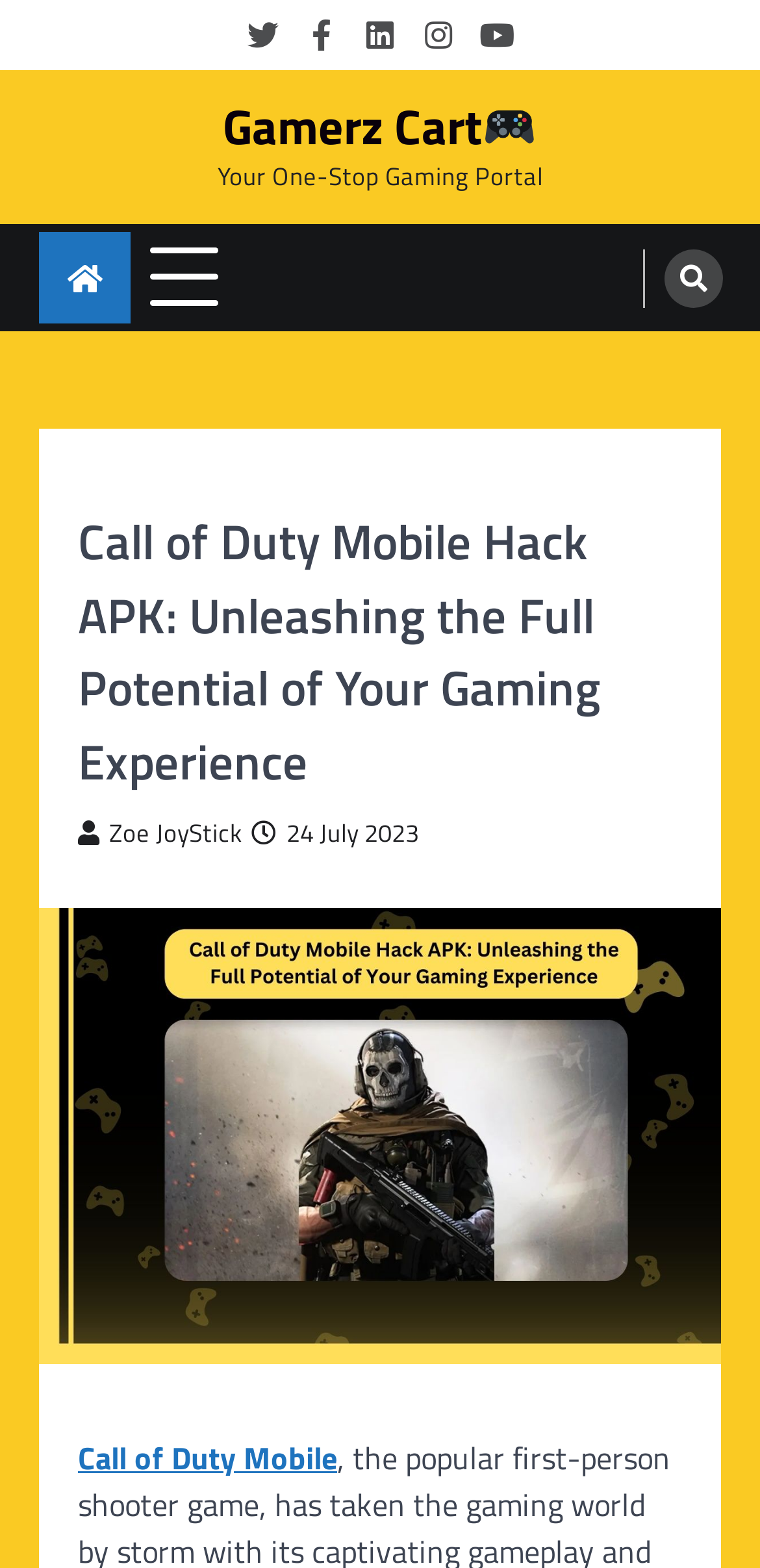Please identify the bounding box coordinates of the element's region that needs to be clicked to fulfill the following instruction: "Read Call of Duty Mobile Hack APK article". The bounding box coordinates should consist of four float numbers between 0 and 1, i.e., [left, top, right, bottom].

[0.103, 0.323, 0.897, 0.509]